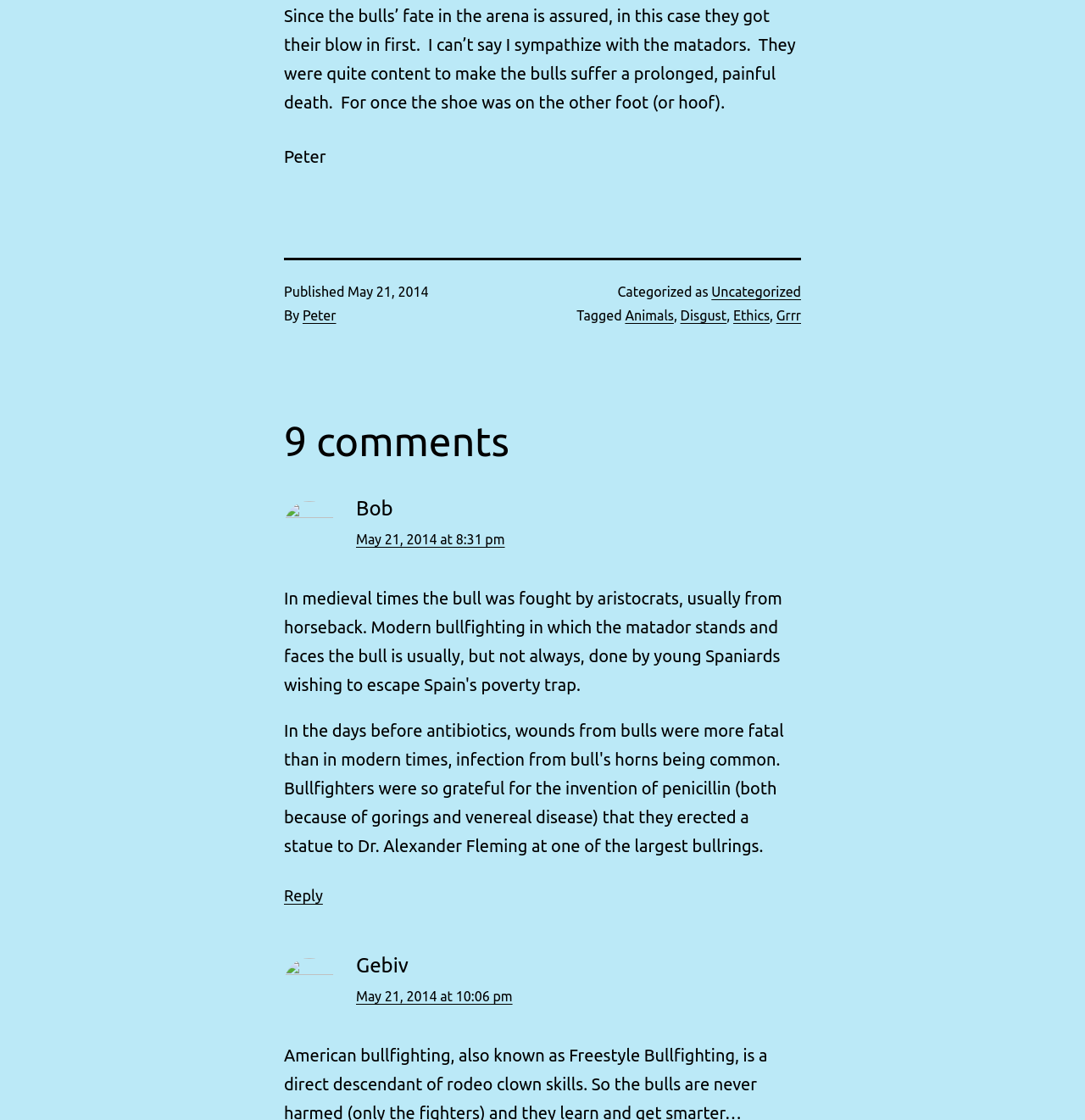Identify the bounding box coordinates of the clickable region necessary to fulfill the following instruction: "Reply to Bob". The bounding box coordinates should be four float numbers between 0 and 1, i.e., [left, top, right, bottom].

[0.262, 0.792, 0.298, 0.807]